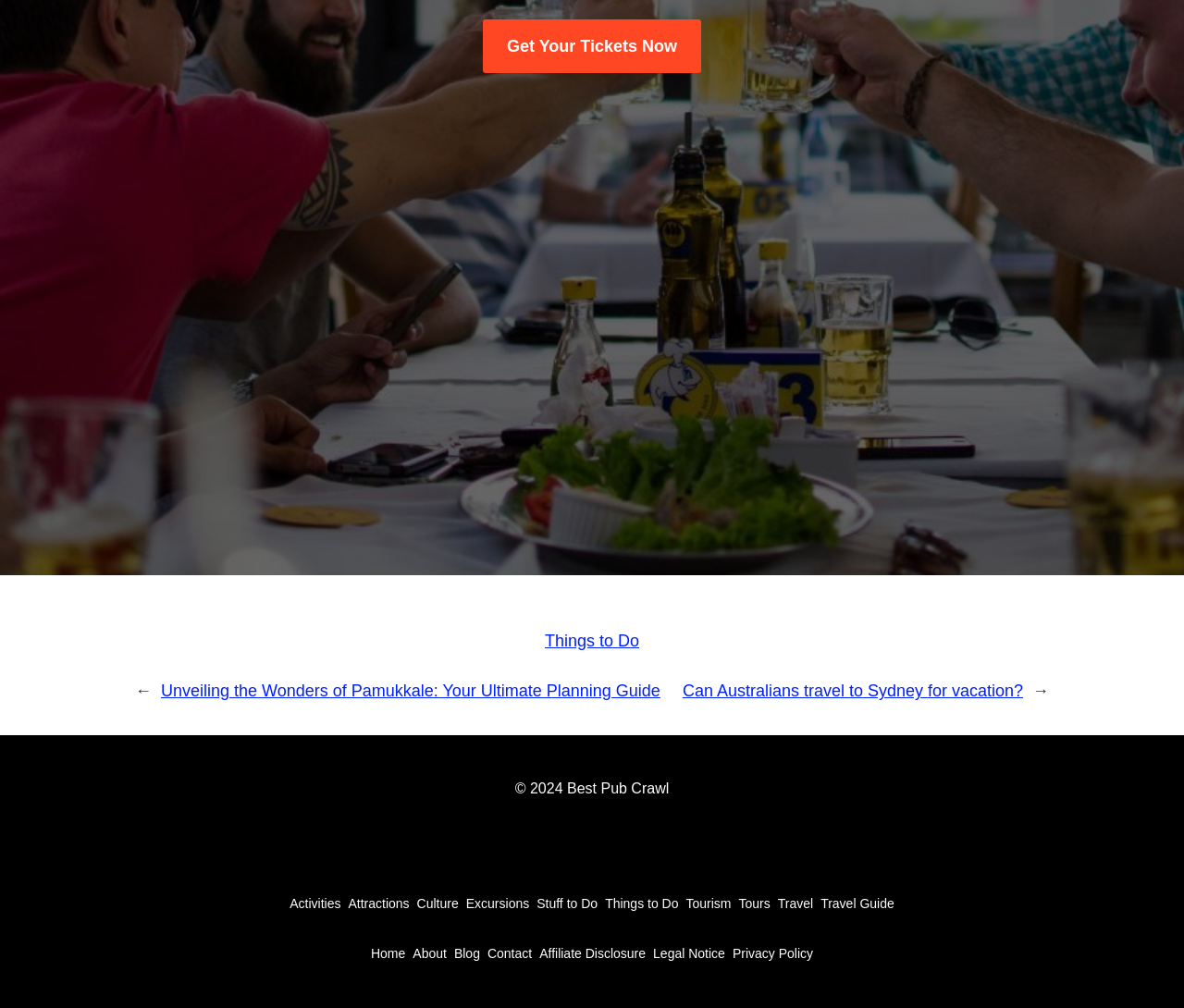Please answer the following question using a single word or phrase: 
What is the copyright year of the website?

2024